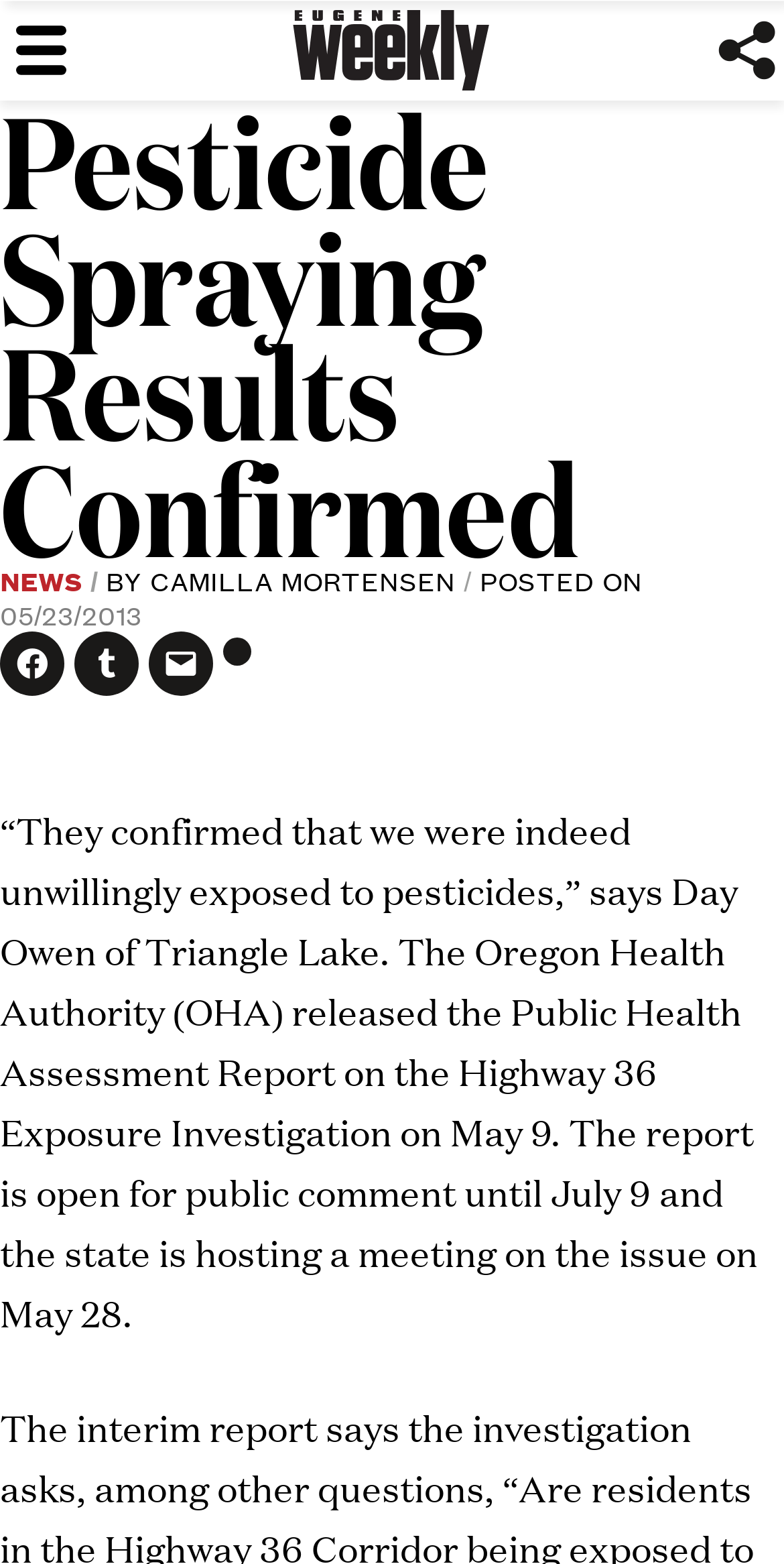Utilize the details in the image to give a detailed response to the question: Who wrote the article?

The article is attributed to Camilla Mortensen, as indicated by the byline 'BY CAMILLA MORTENSEN'.